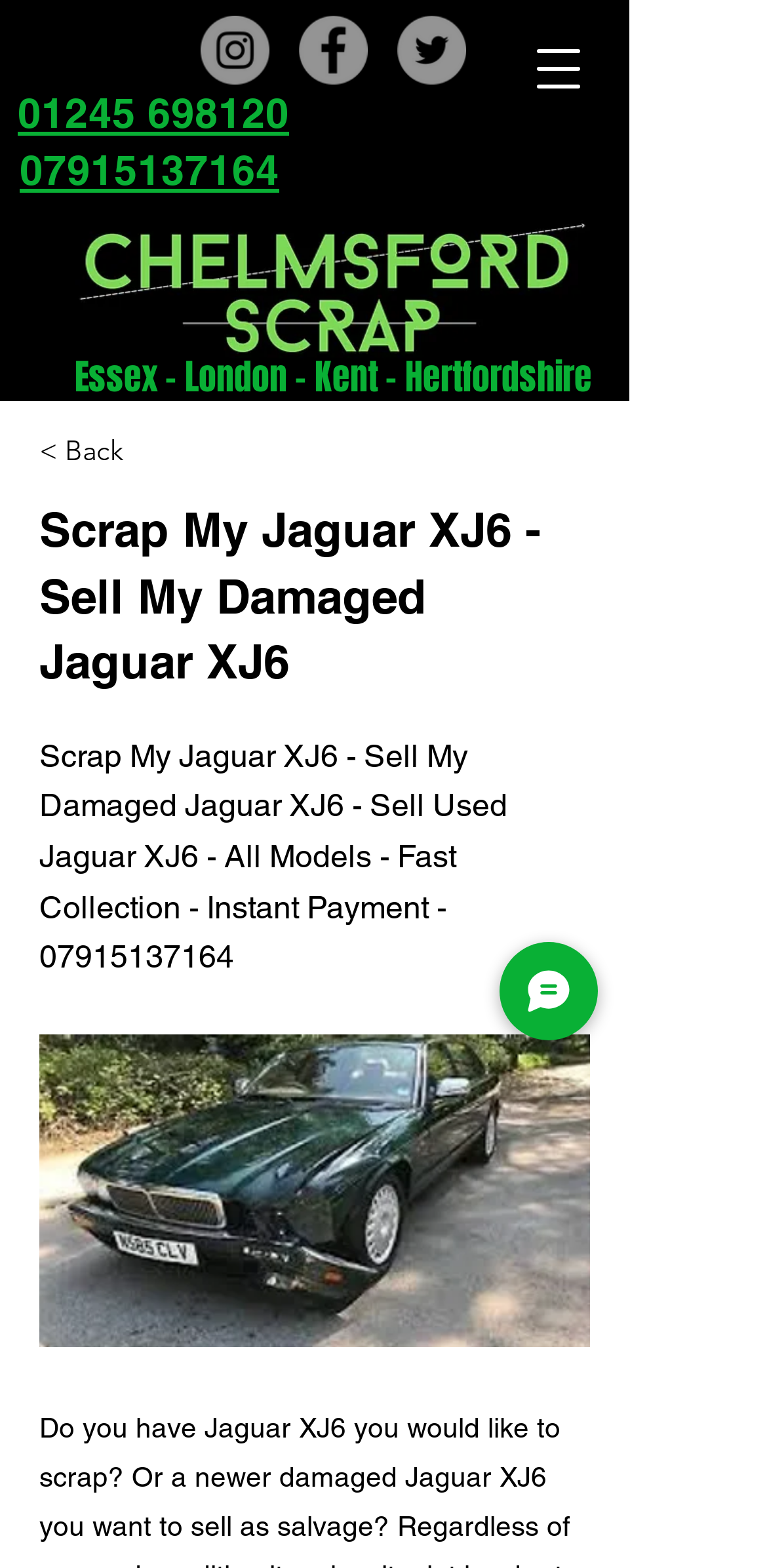What is the location mentioned below the phone number?
Please provide a single word or phrase as your answer based on the screenshot.

Essex - London - Kent - Hertfordshire